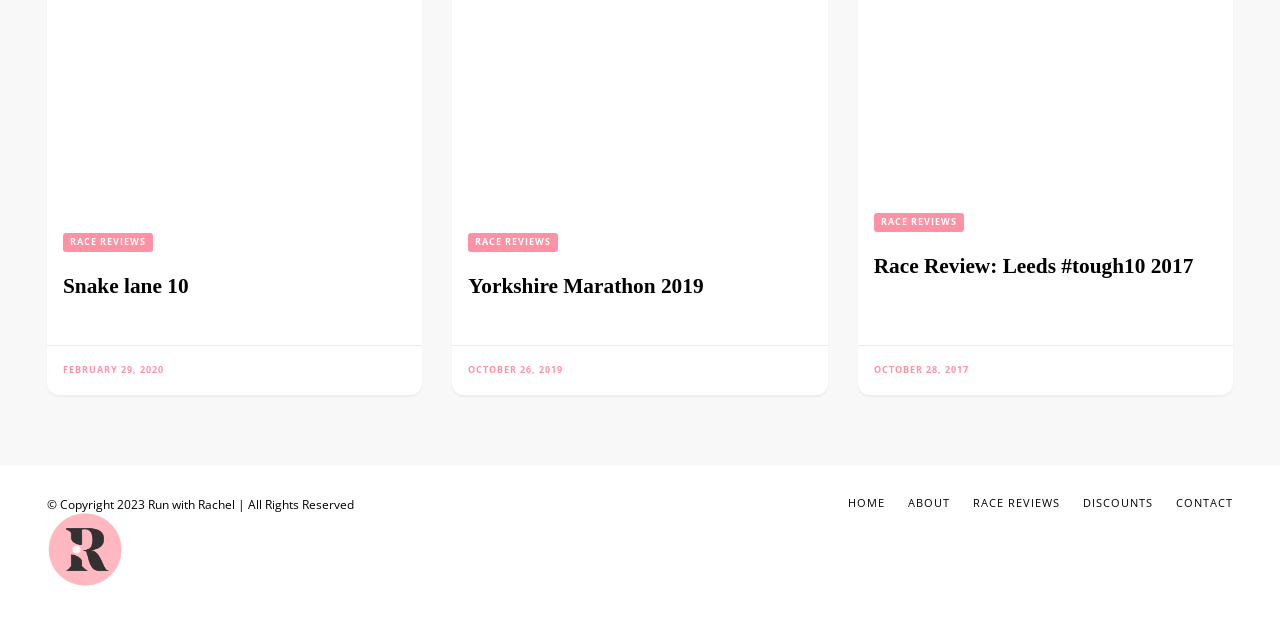Determine the bounding box coordinates of the clickable element necessary to fulfill the instruction: "navigate to the HOME page". Provide the coordinates as four float numbers within the 0 to 1 range, i.e., [left, top, right, bottom].

[0.662, 0.773, 0.691, 0.795]